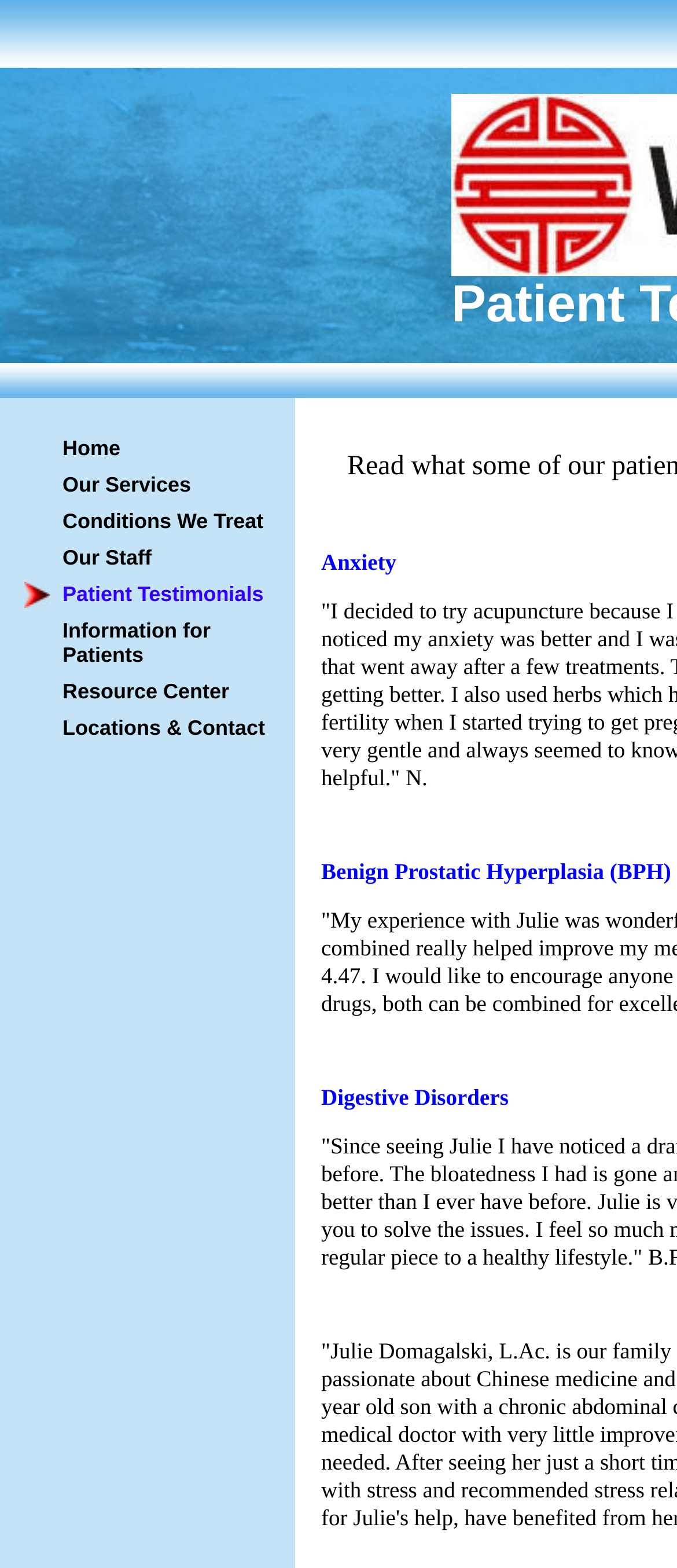Please provide the bounding box coordinates for the UI element as described: "Information for Patients". The coordinates must be four floats between 0 and 1, represented as [left, top, right, bottom].

[0.036, 0.391, 0.4, 0.43]